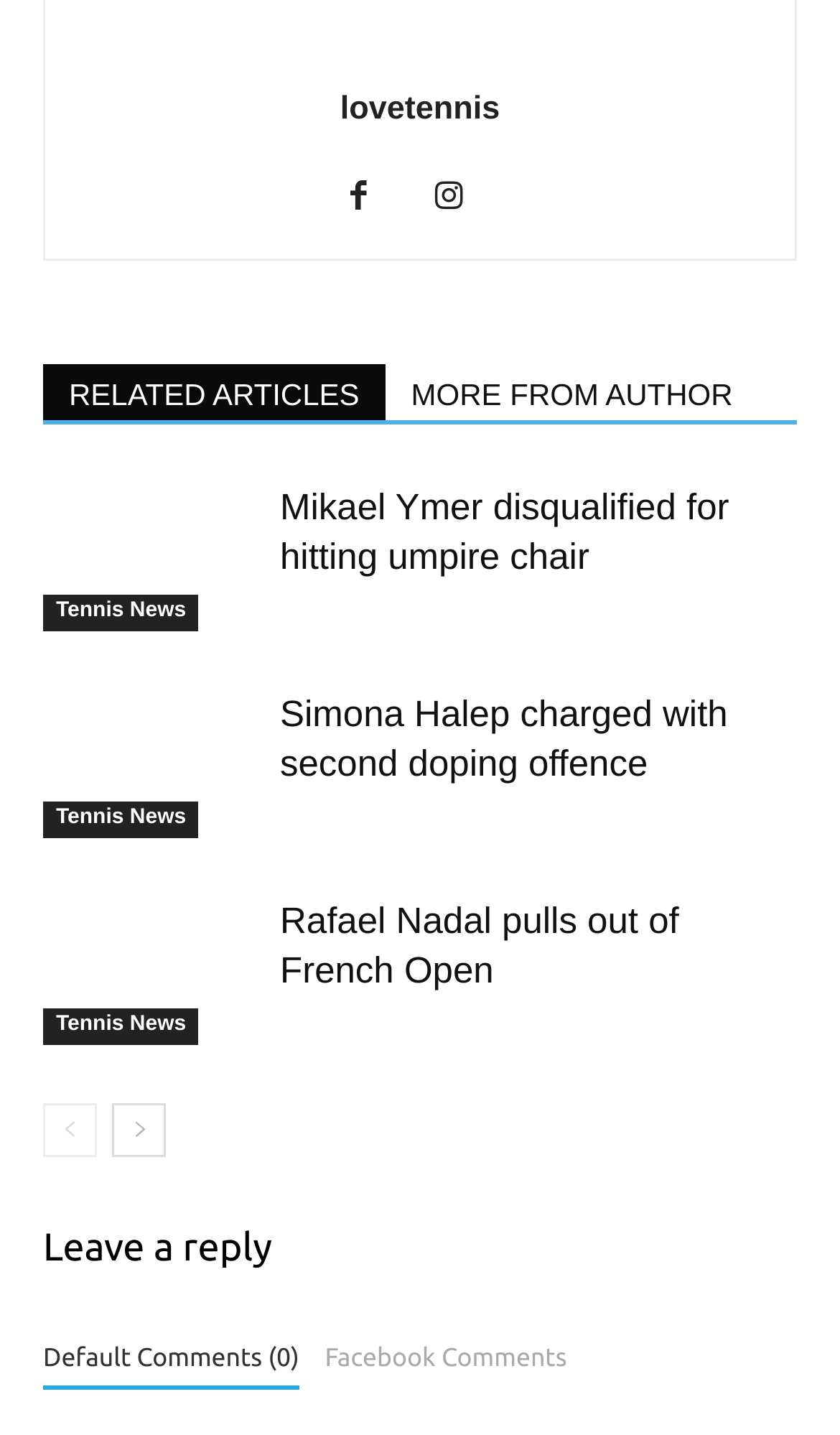Please identify the bounding box coordinates of the element that needs to be clicked to perform the following instruction: "view author photo".

[0.377, 0.021, 0.623, 0.045]